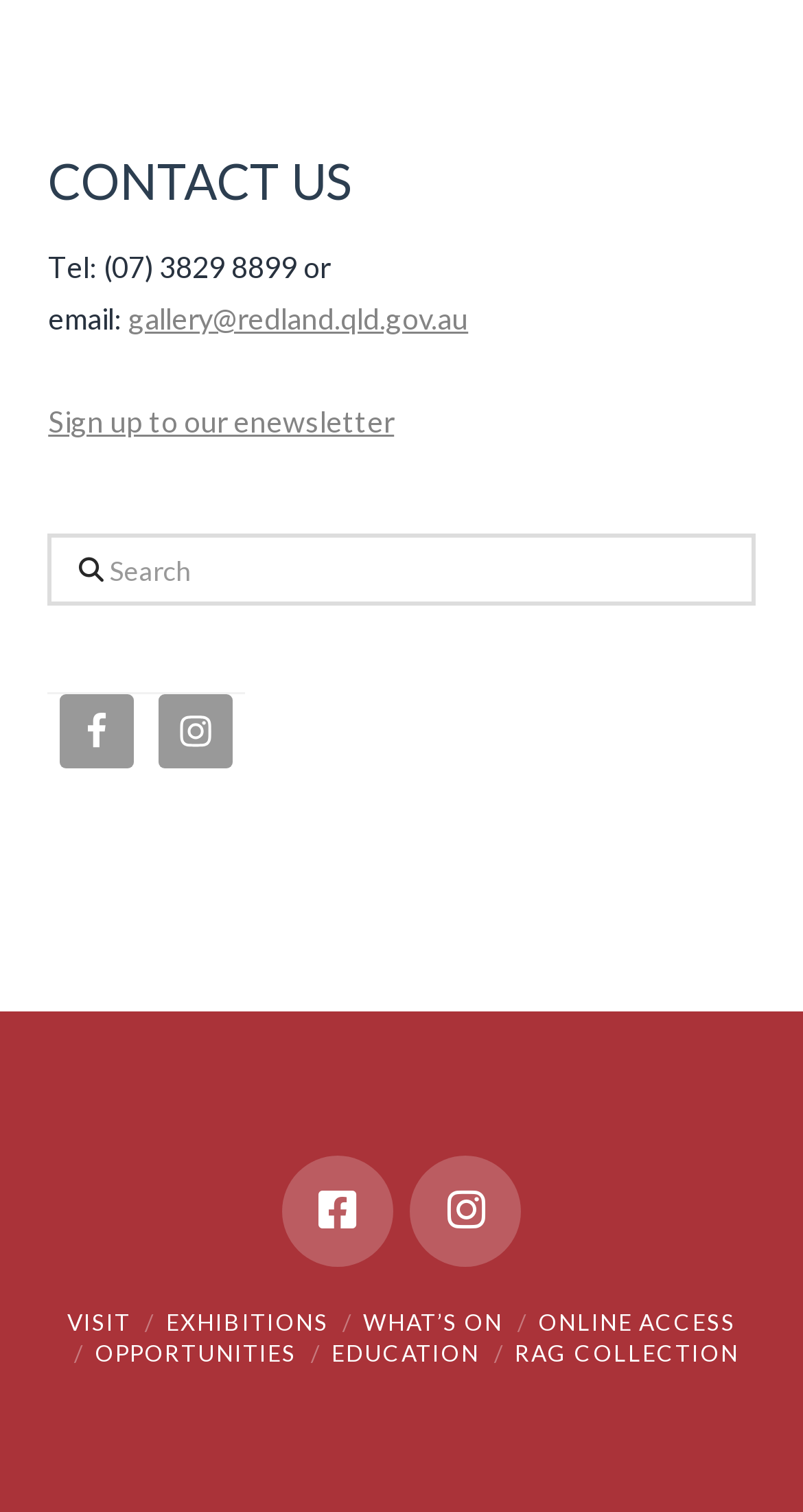Highlight the bounding box coordinates of the element you need to click to perform the following instruction: "search for something."

[0.06, 0.353, 0.94, 0.4]